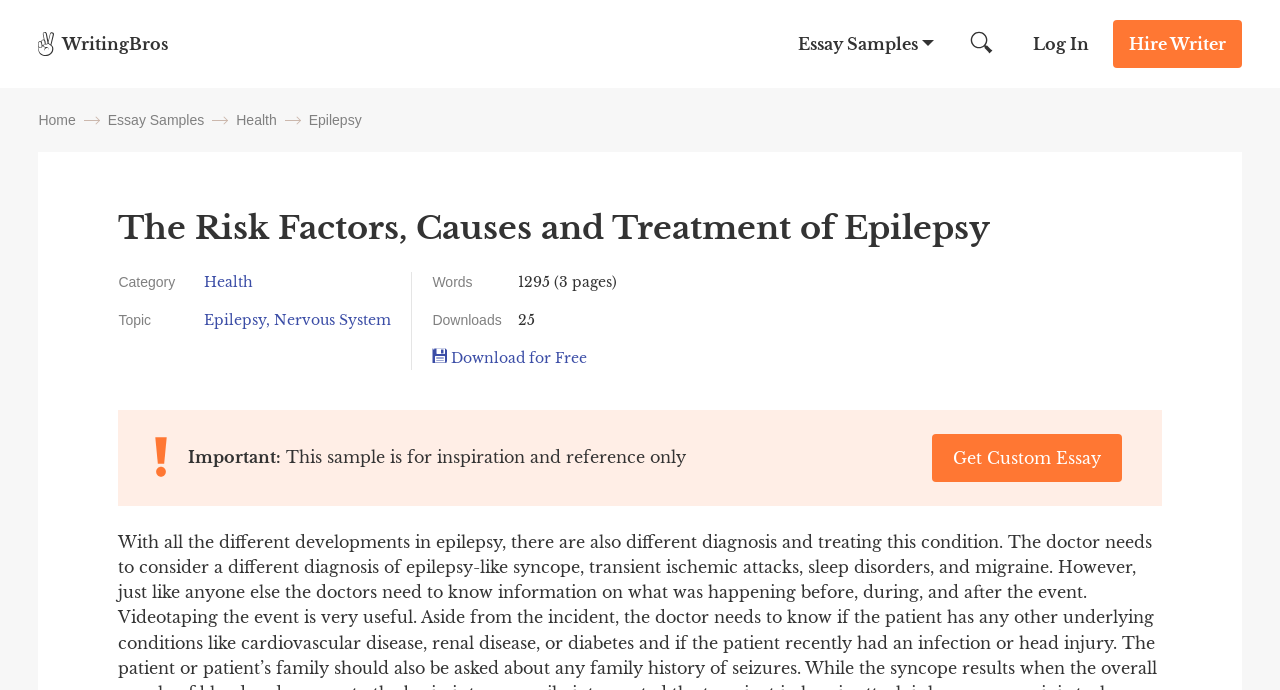Give a one-word or one-phrase response to the question: 
What is the topic of the essay?

Epilepsy